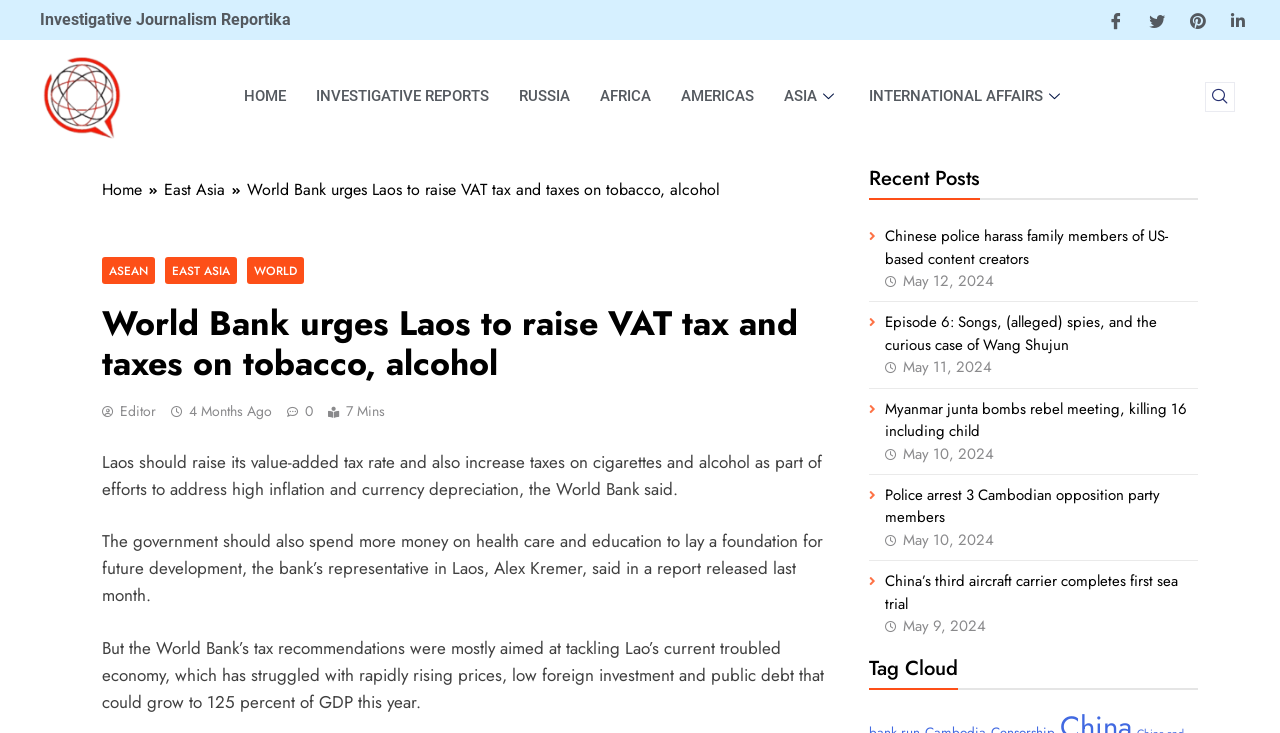Please determine the bounding box coordinates of the element to click on in order to accomplish the following task: "Click on the Facebook link". Ensure the coordinates are four float numbers ranging from 0 to 1, i.e., [left, top, right, bottom].

[0.866, 0.011, 0.878, 0.044]